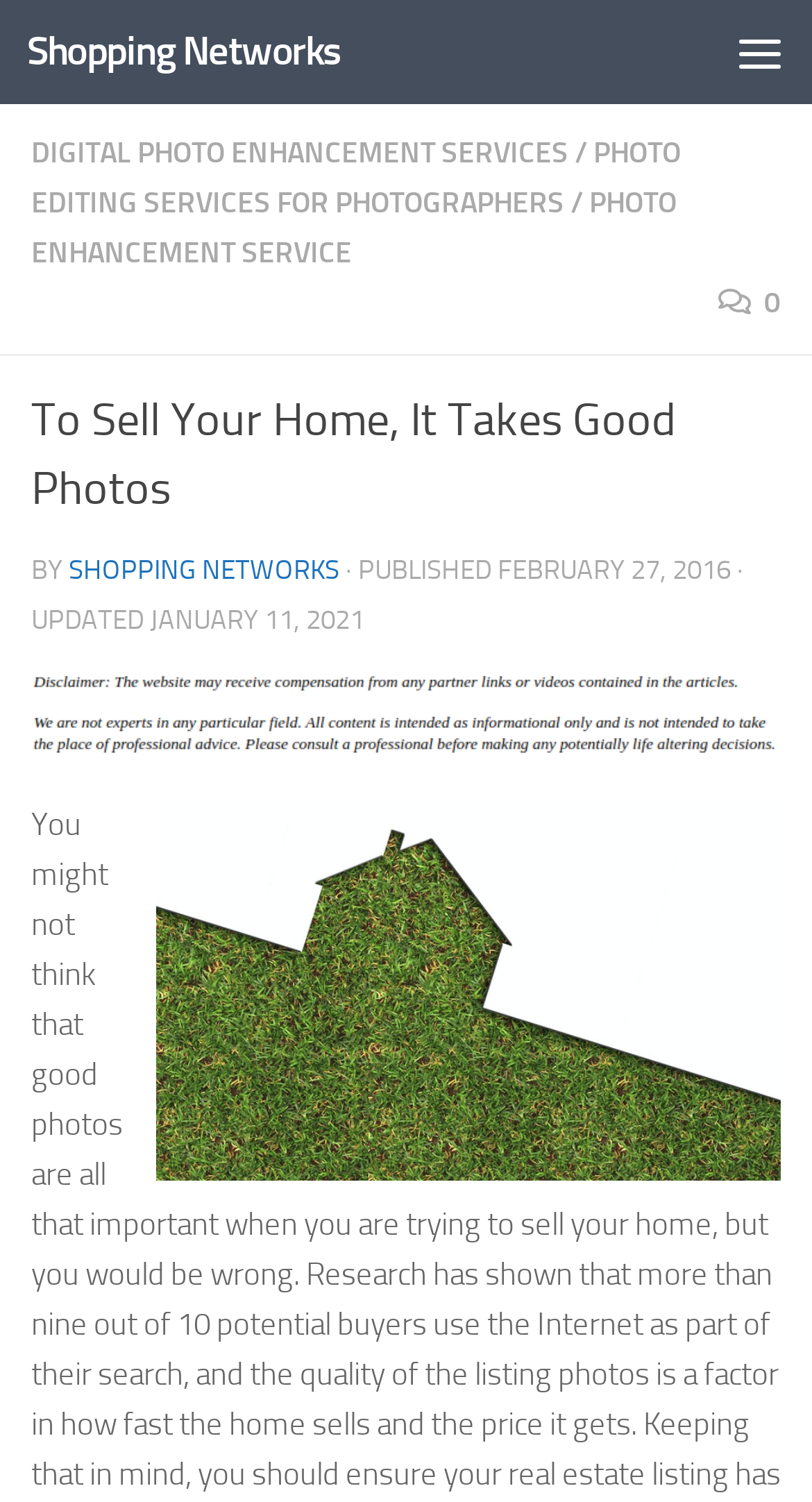Using details from the image, please answer the following question comprehensively:
What is the name of the website?

I determined the name of the website by looking at the link element with the text 'Shopping Networks' at the top of the webpage, which suggests that it is the title of the website.